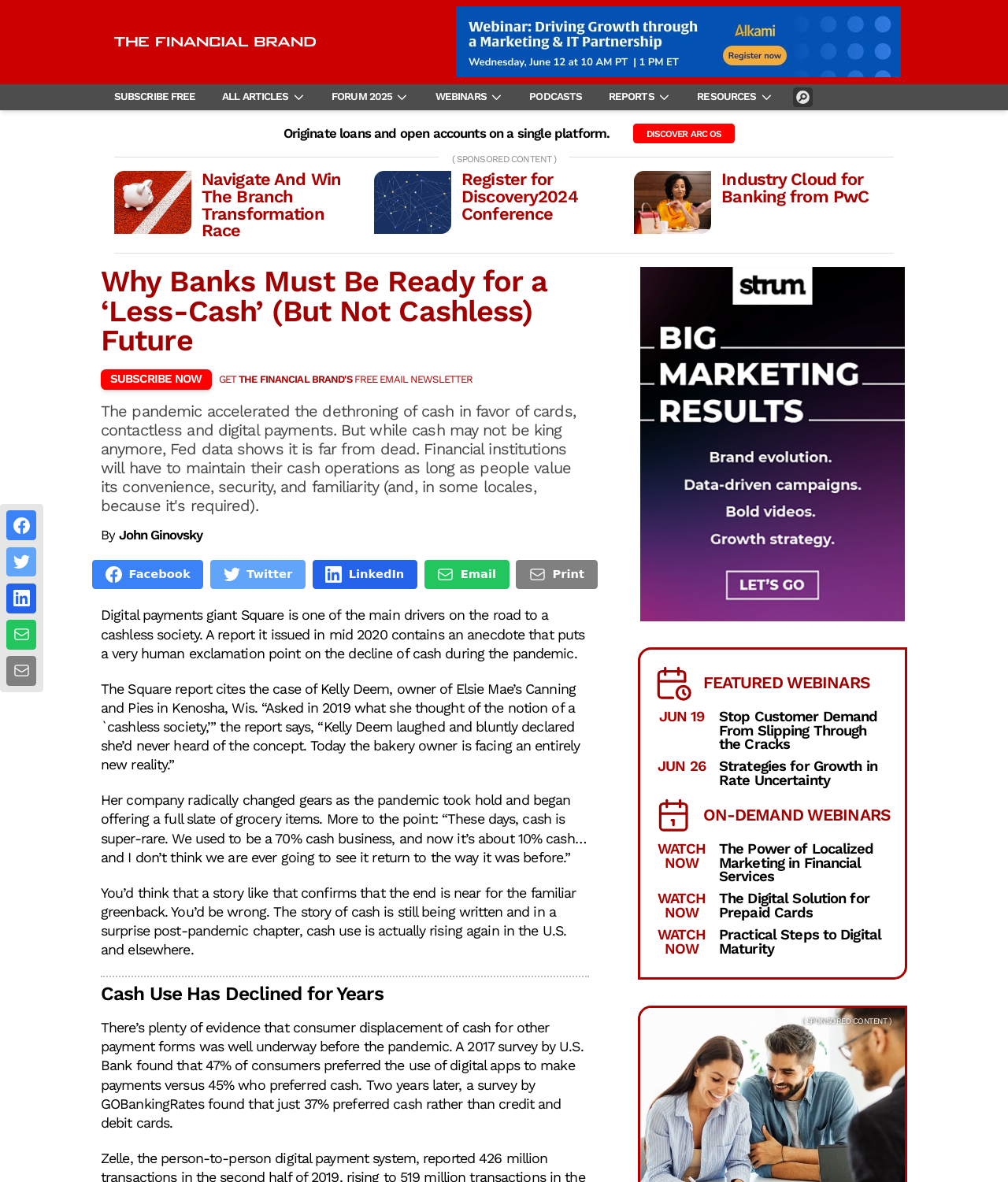Can you identify the bounding box coordinates of the clickable region needed to carry out this instruction: 'Subscribe to the newsletter'? The coordinates should be four float numbers within the range of 0 to 1, stated as [left, top, right, bottom].

[0.1, 0.071, 0.207, 0.094]